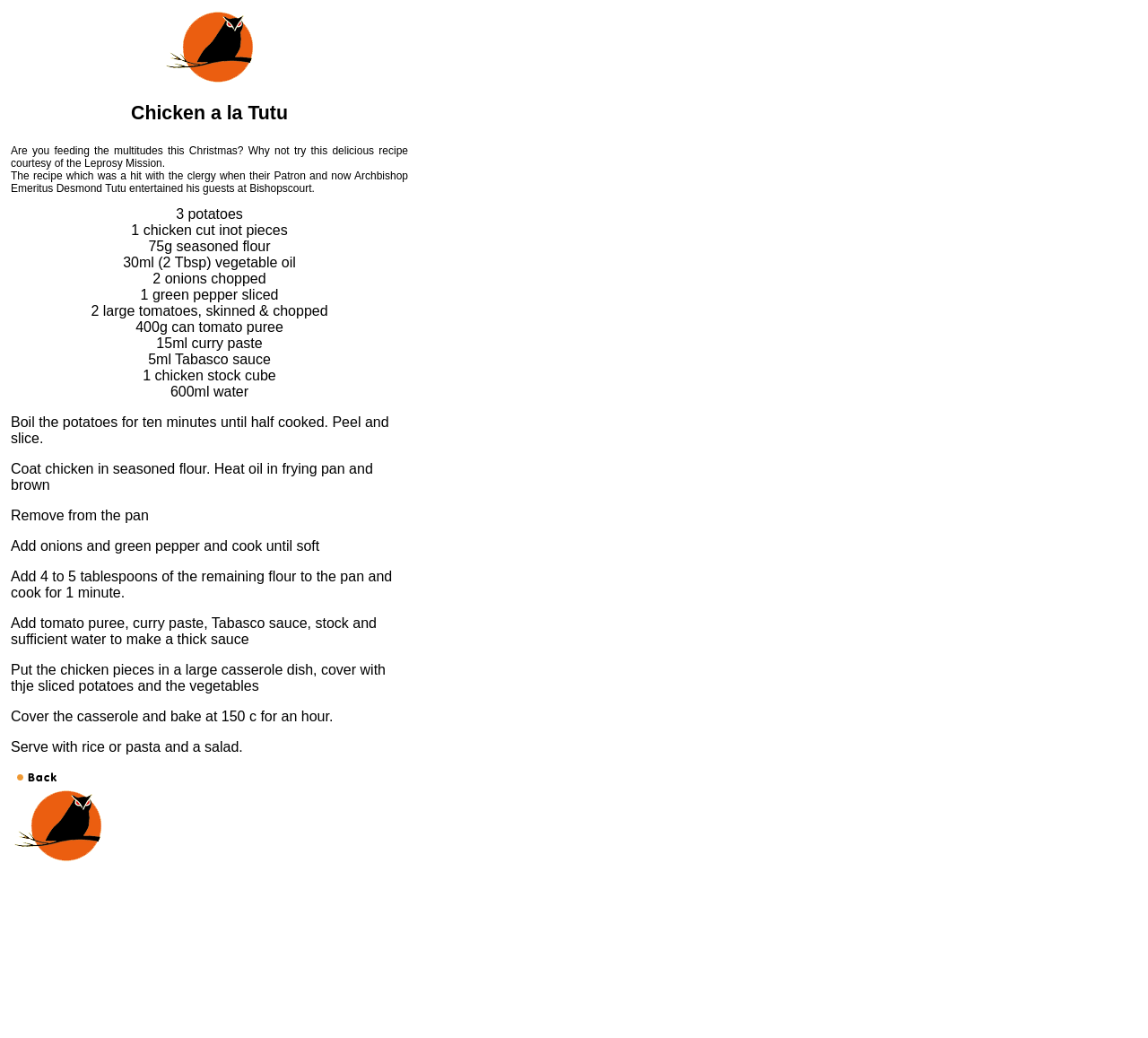Please provide a detailed answer to the question below based on the screenshot: 
What is the purpose of adding 4 to 5 tablespoons of flour to the pan?

The recipe instructs to add 4 to 5 tablespoons of the remaining flour to the pan and cook for 1 minute. This step is part of the cooking process, and the purpose is to cook the flour for a specific duration.